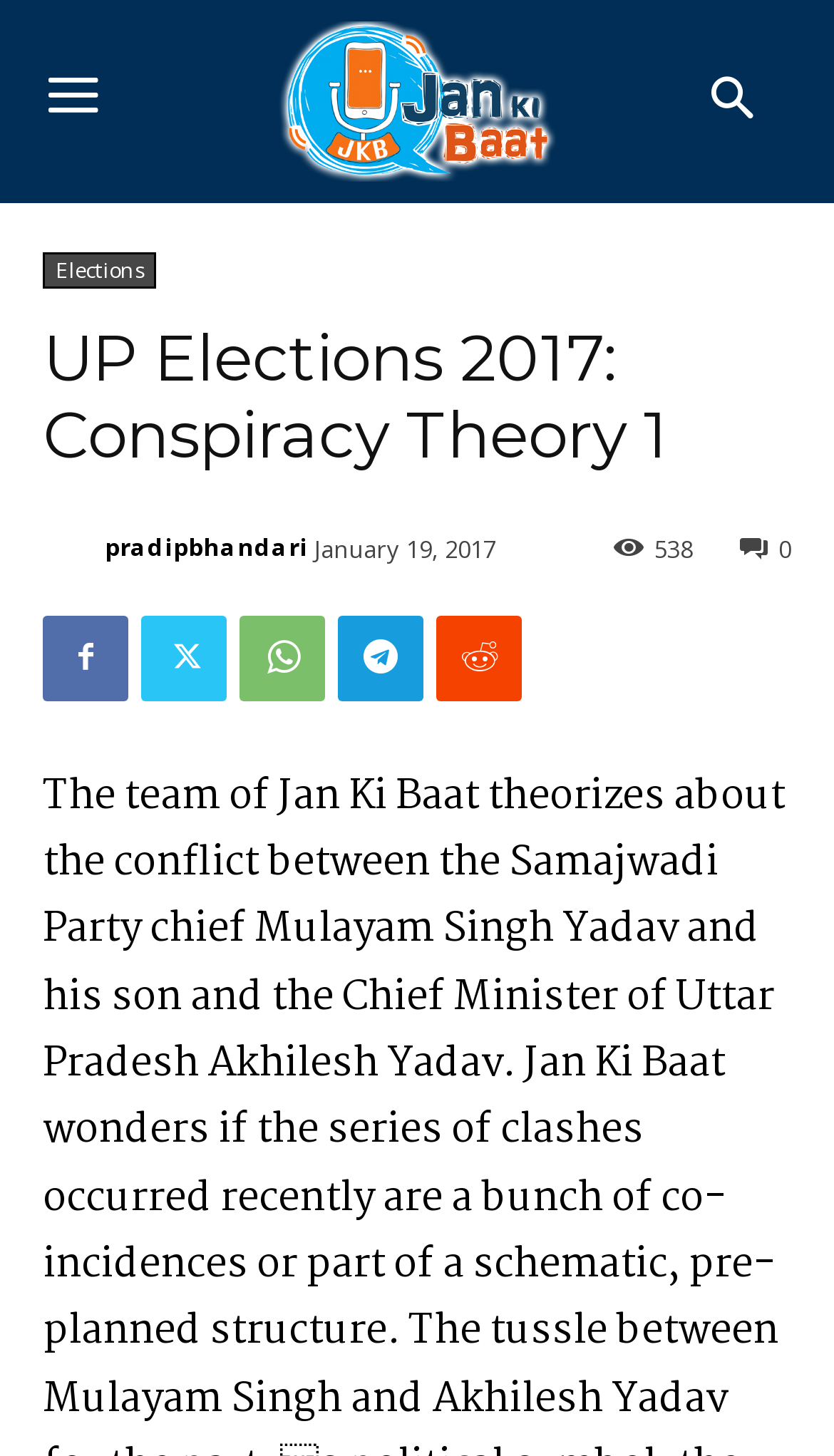Give the bounding box coordinates for this UI element: "0". The coordinates should be four float numbers between 0 and 1, arranged as [left, top, right, bottom].

[0.887, 0.364, 0.949, 0.386]